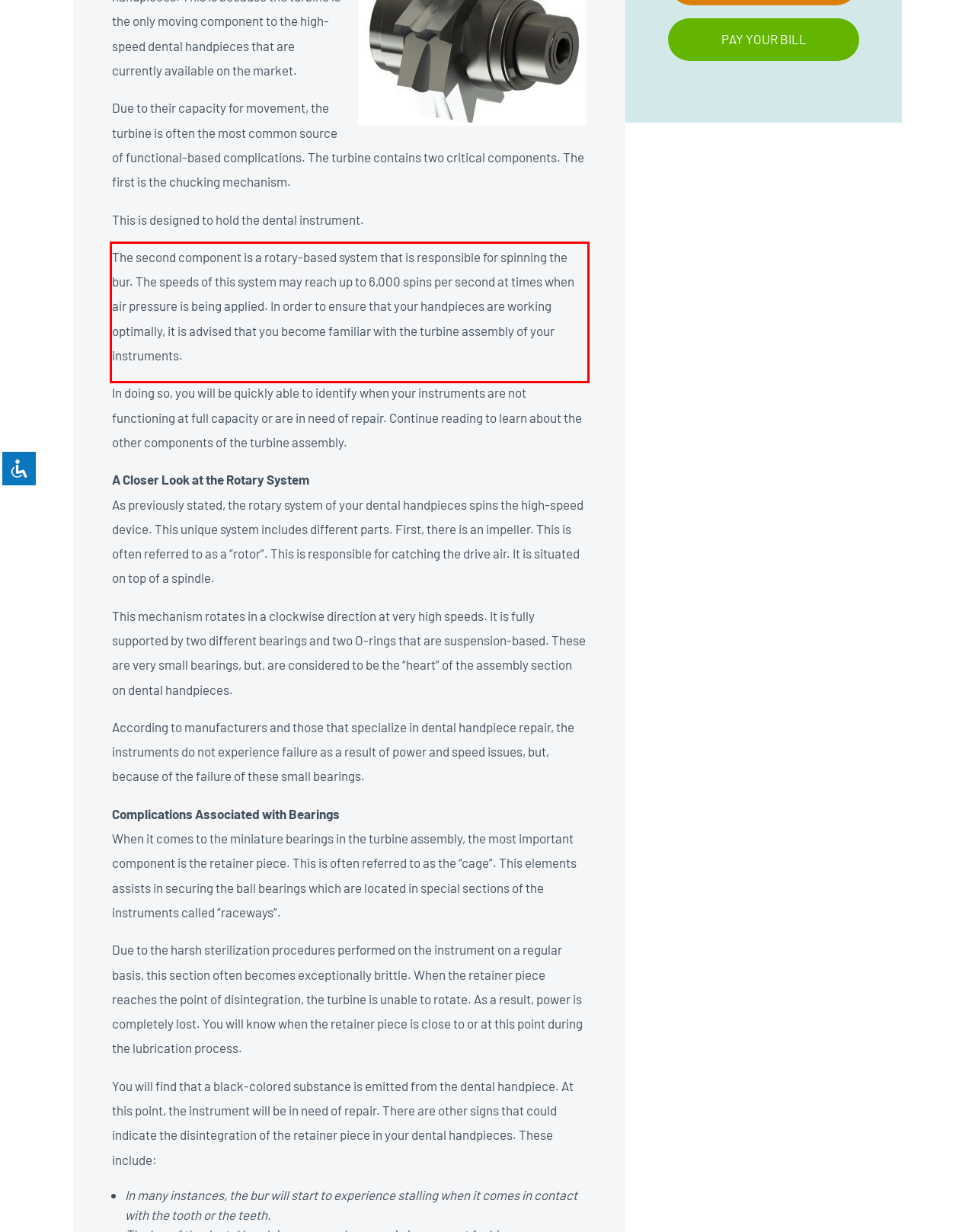The screenshot you have been given contains a UI element surrounded by a red rectangle. Use OCR to read and extract the text inside this red rectangle.

The second component is a rotary-based system that is responsible for spinning the bur. The speeds of this system may reach up to 6,000 spins per second at times when air pressure is being applied. In order to ensure that your handpieces are working optimally, it is advised that you become familiar with the turbine assembly of your instruments.